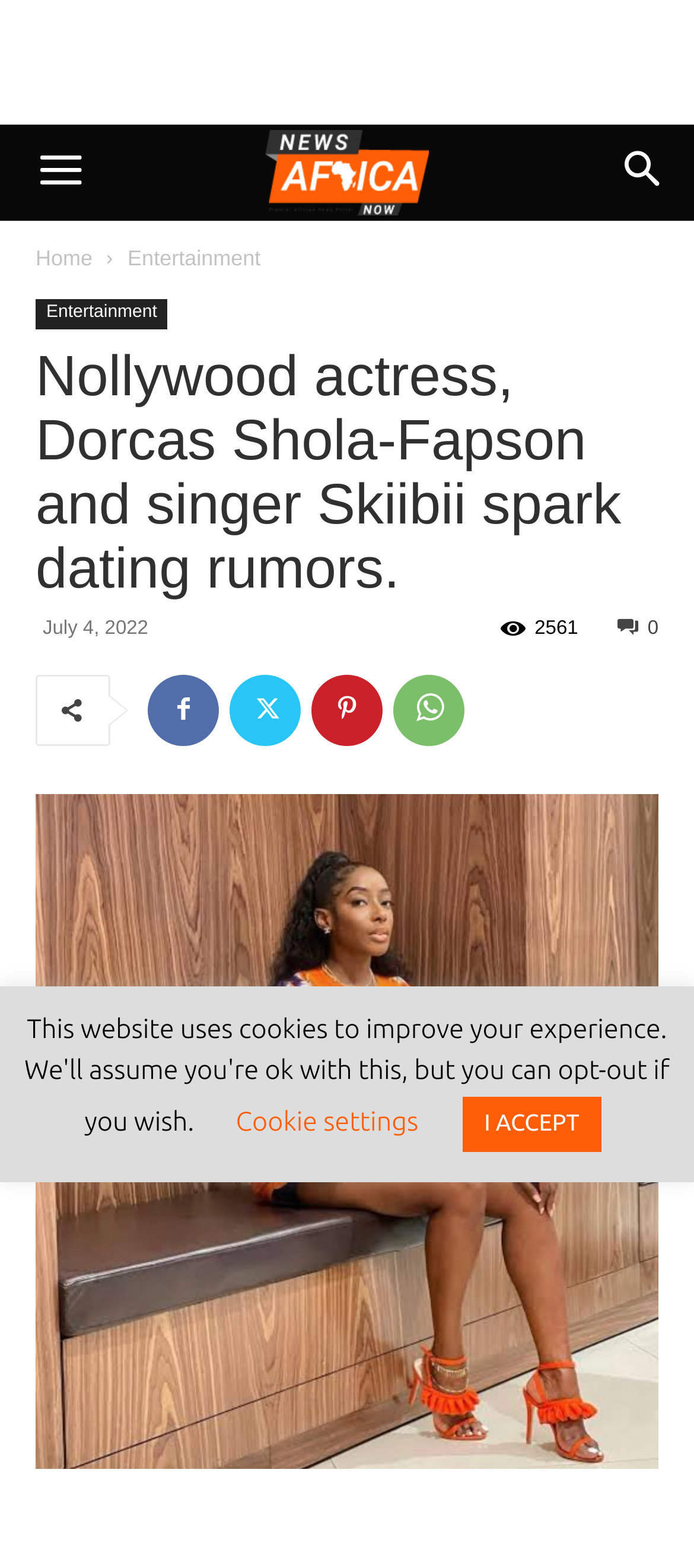Determine the bounding box coordinates of the clickable region to execute the instruction: "Click the menu button". The coordinates should be four float numbers between 0 and 1, denoted as [left, top, right, bottom].

[0.005, 0.079, 0.169, 0.141]